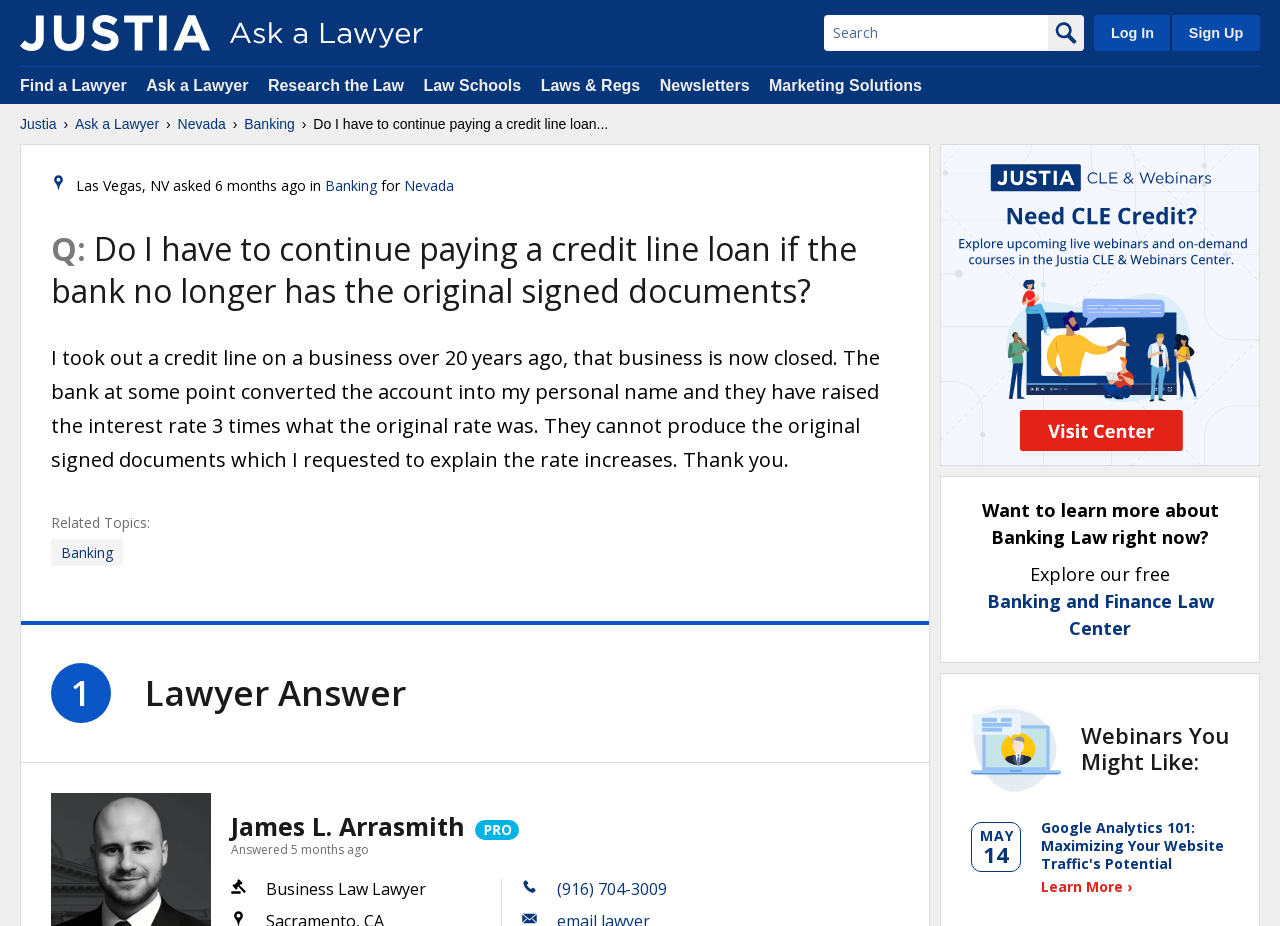Identify and extract the main heading from the webpage.

Q: Do I have to continue paying a credit line loan if the bank no longer has the original signed documents?